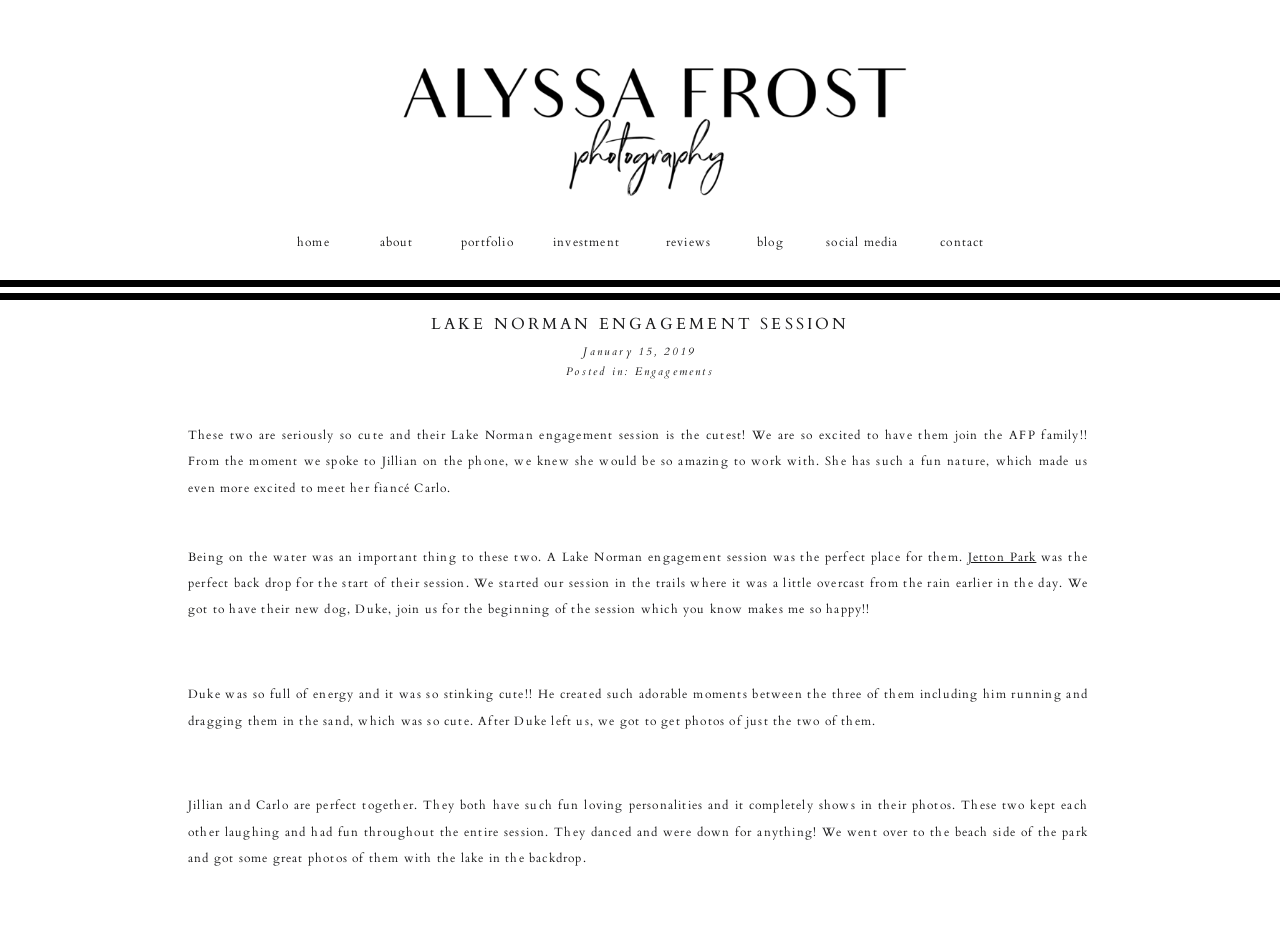Identify and extract the main heading from the webpage.

LAKE NORMAN ENGAGEMENT SESSION